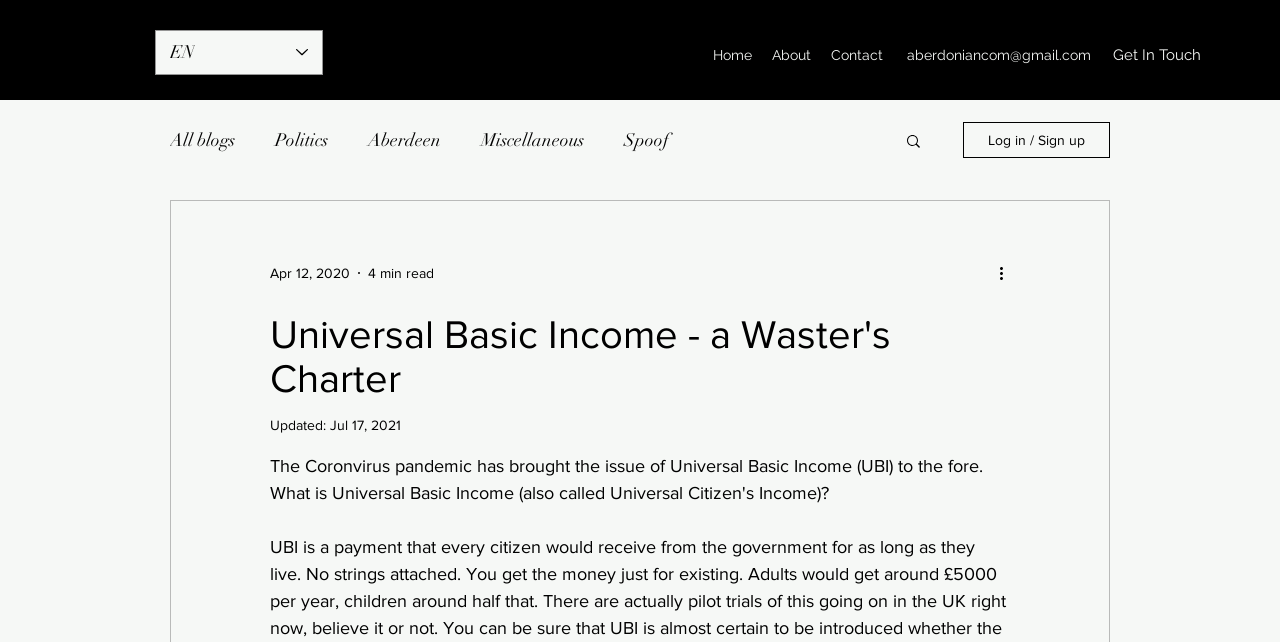Locate the bounding box coordinates of the element's region that should be clicked to carry out the following instruction: "Search for something". The coordinates need to be four float numbers between 0 and 1, i.e., [left, top, right, bottom].

None